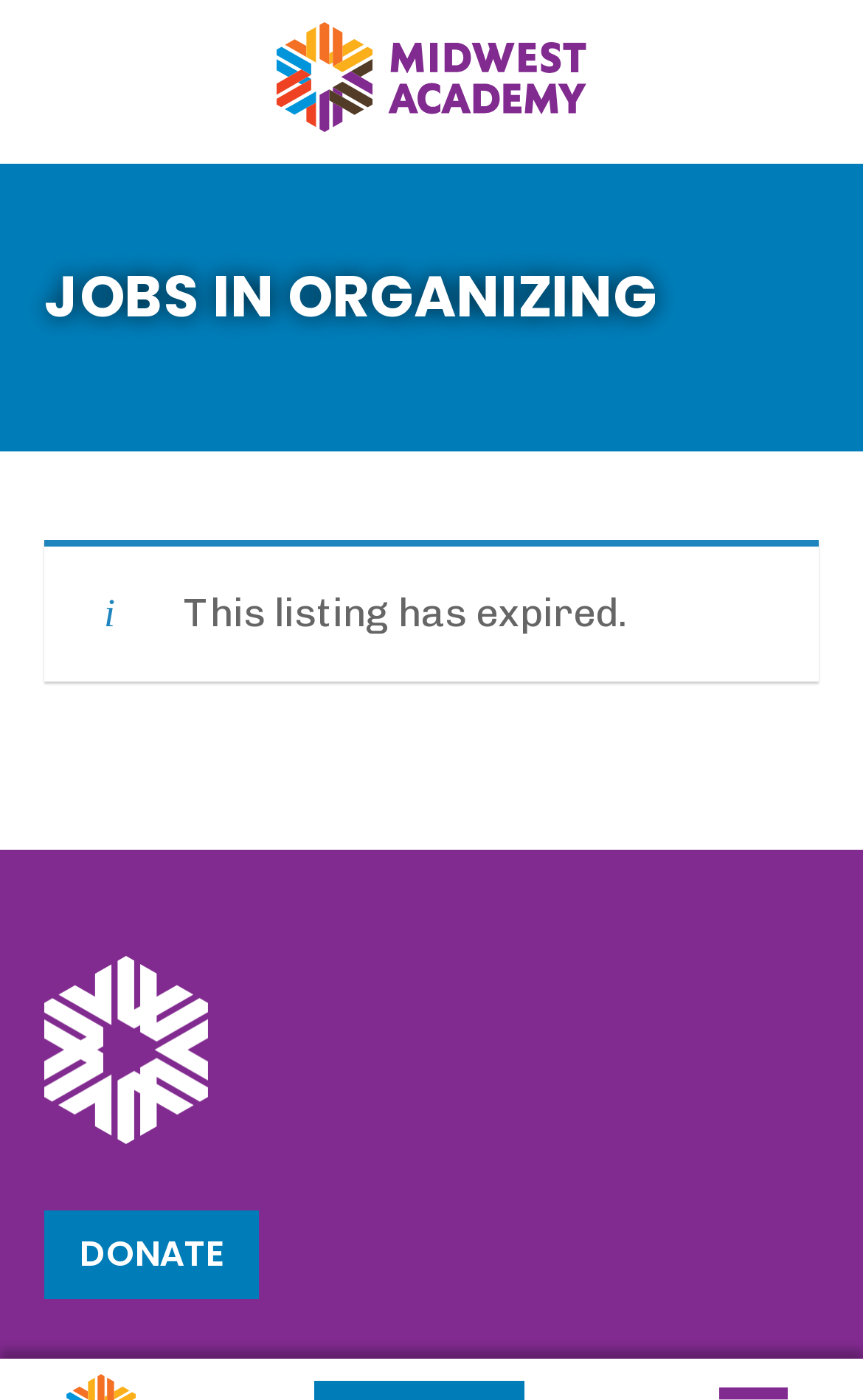Please find the top heading of the webpage and generate its text.

JOBS IN ORGANIZING